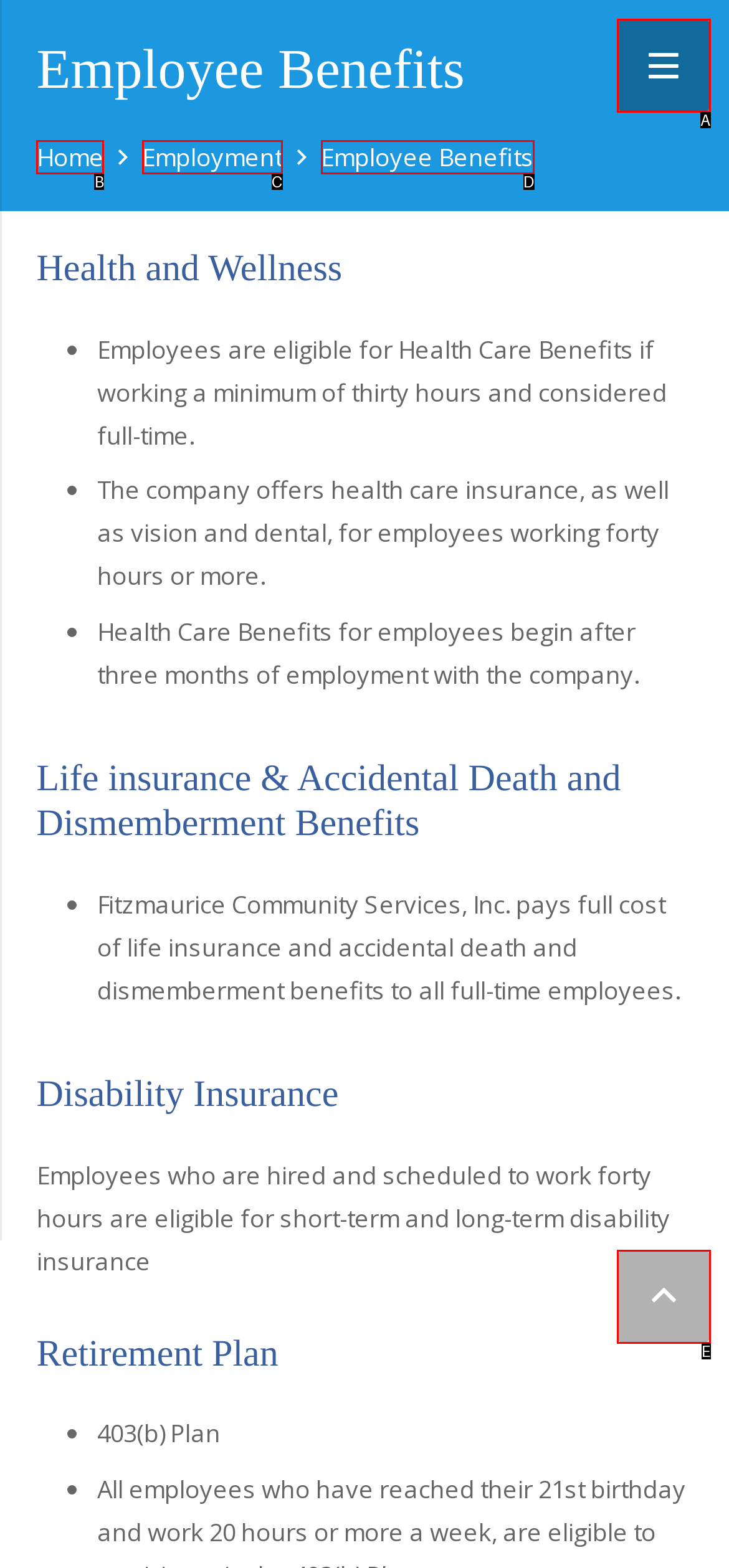Identify the HTML element that best matches the description: Menu. Provide your answer by selecting the corresponding letter from the given options.

A